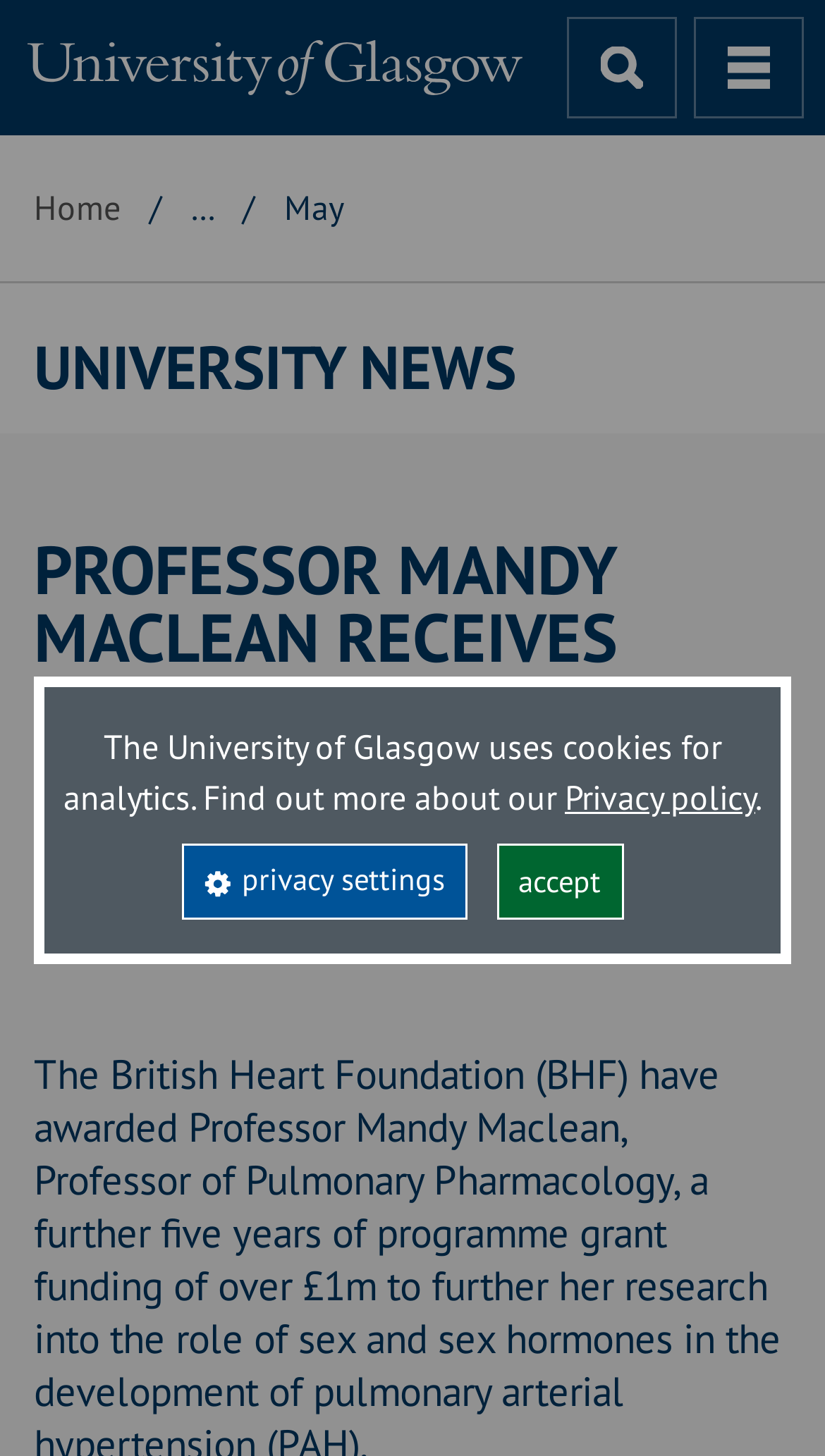What is the date of publication of the news article?
Using the image, respond with a single word or phrase.

26 May 2016